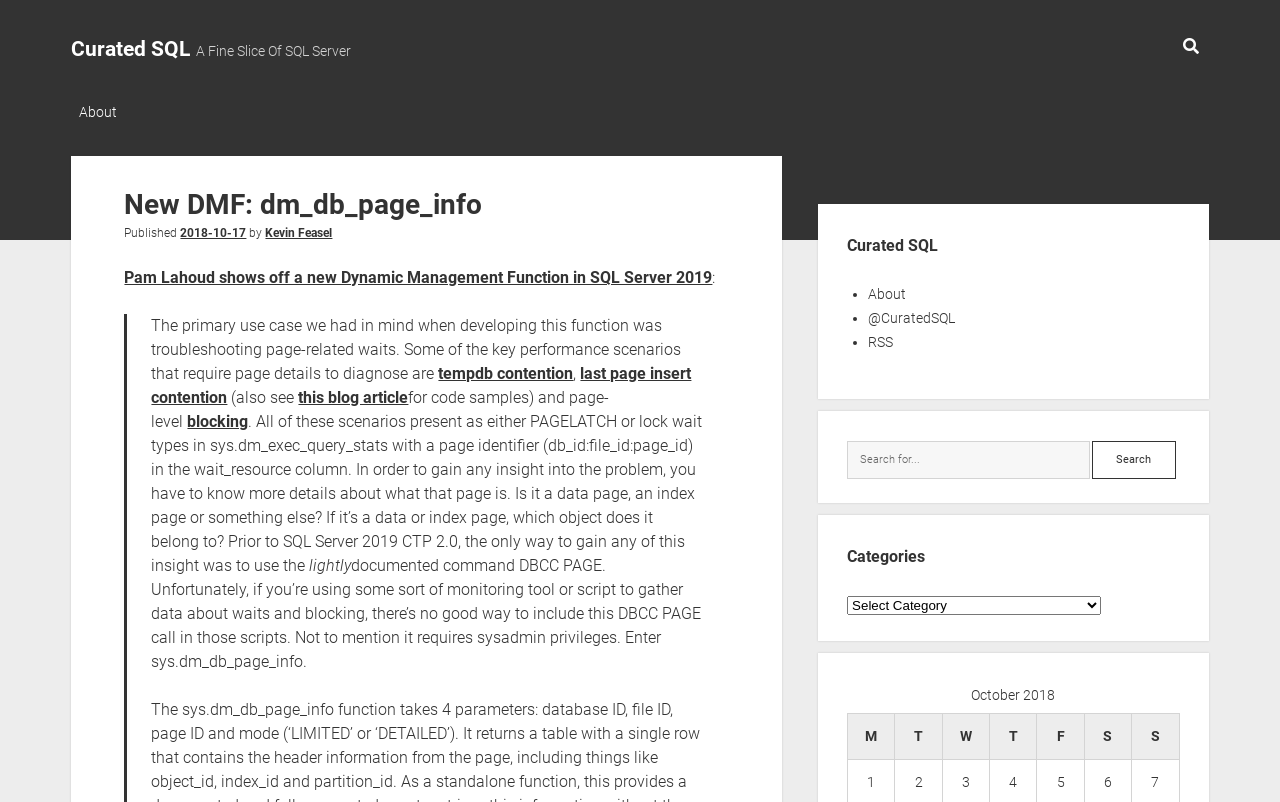Give a concise answer using one word or a phrase to the following question:
What is the name of the author who published the article?

Kevin Feasel